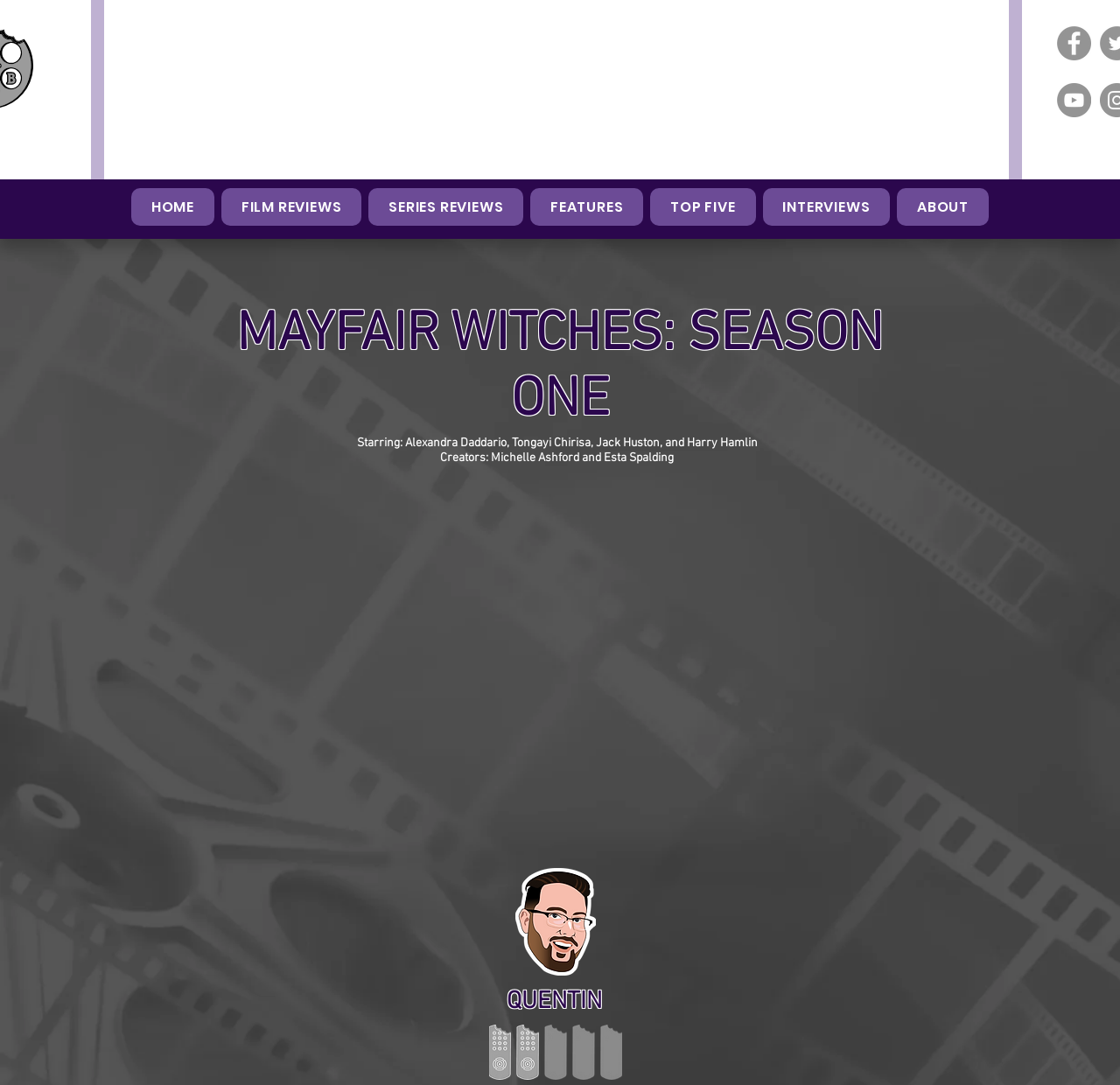Identify the bounding box coordinates of the section to be clicked to complete the task described by the following instruction: "View SERIES REVIEWS". The coordinates should be four float numbers between 0 and 1, formatted as [left, top, right, bottom].

[0.329, 0.173, 0.467, 0.208]